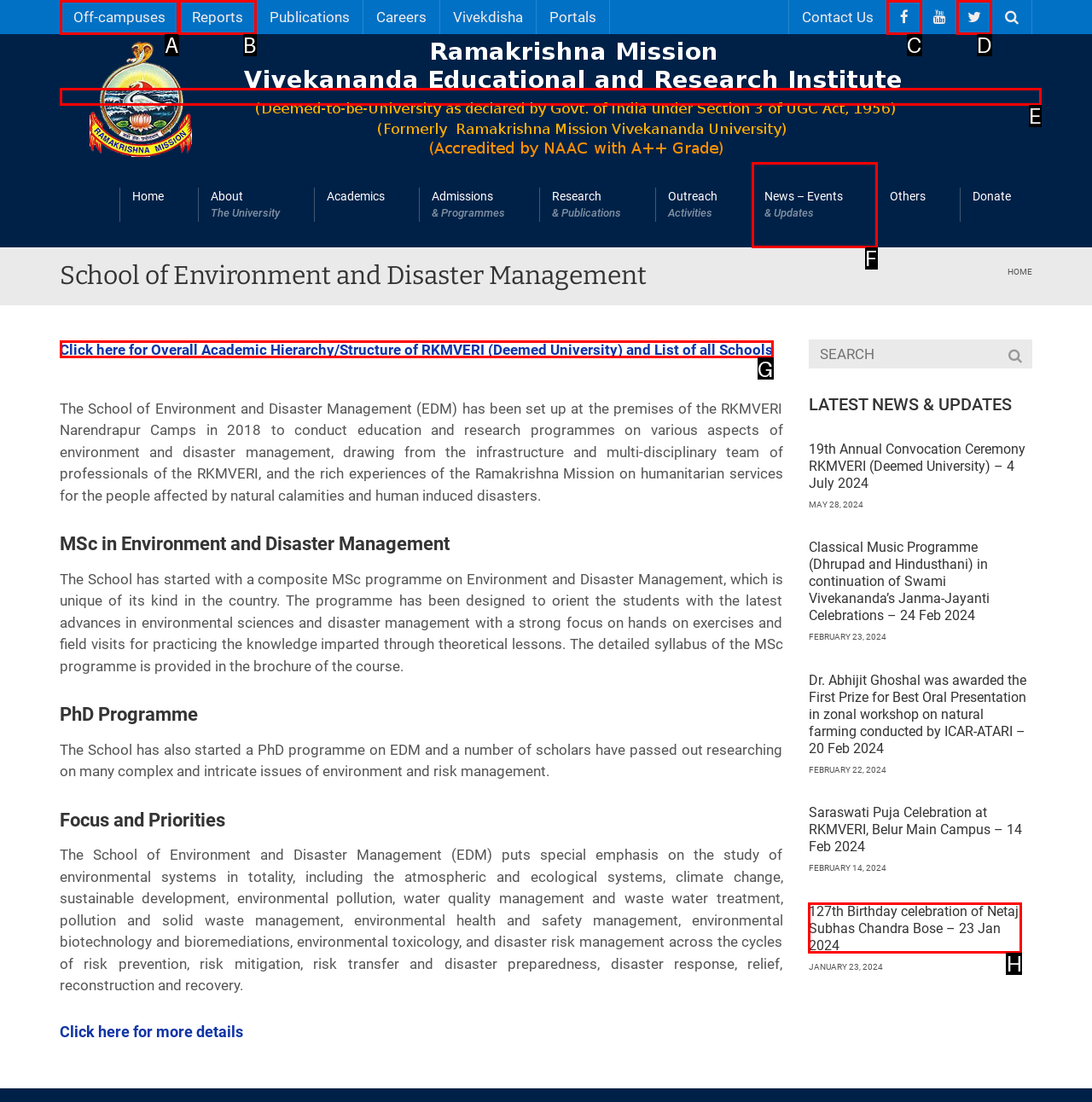Select the appropriate bounding box to fulfill the task: Click here for Overall Academic Hierarchy/Structure of RKMVERI (Deemed University) and List of all Schools Respond with the corresponding letter from the choices provided.

G